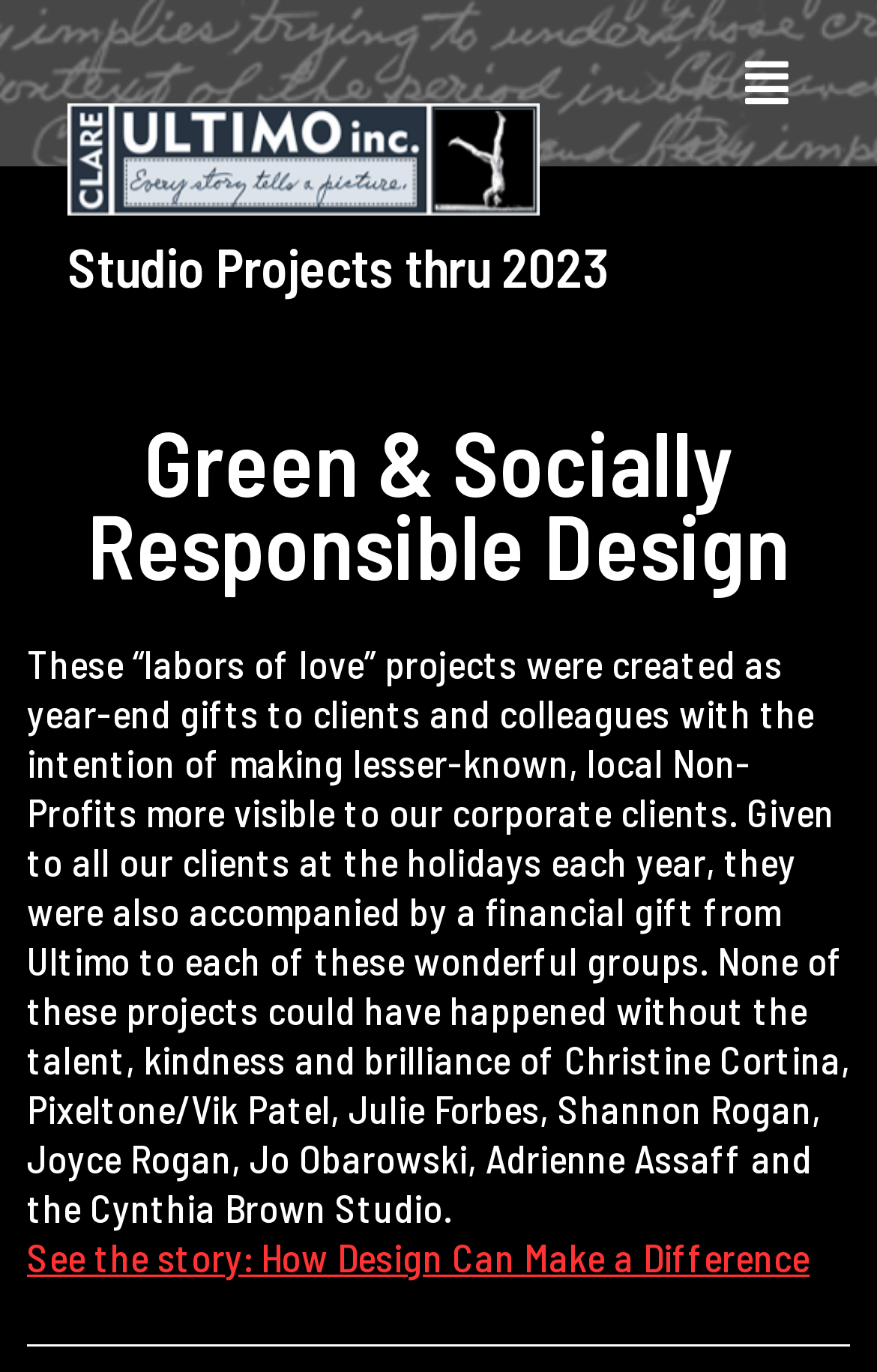Find the coordinates for the bounding box of the element with this description: "alt="NewUltimobookLogo" title="NewUltimobookLogo"".

[0.077, 0.075, 0.615, 0.157]